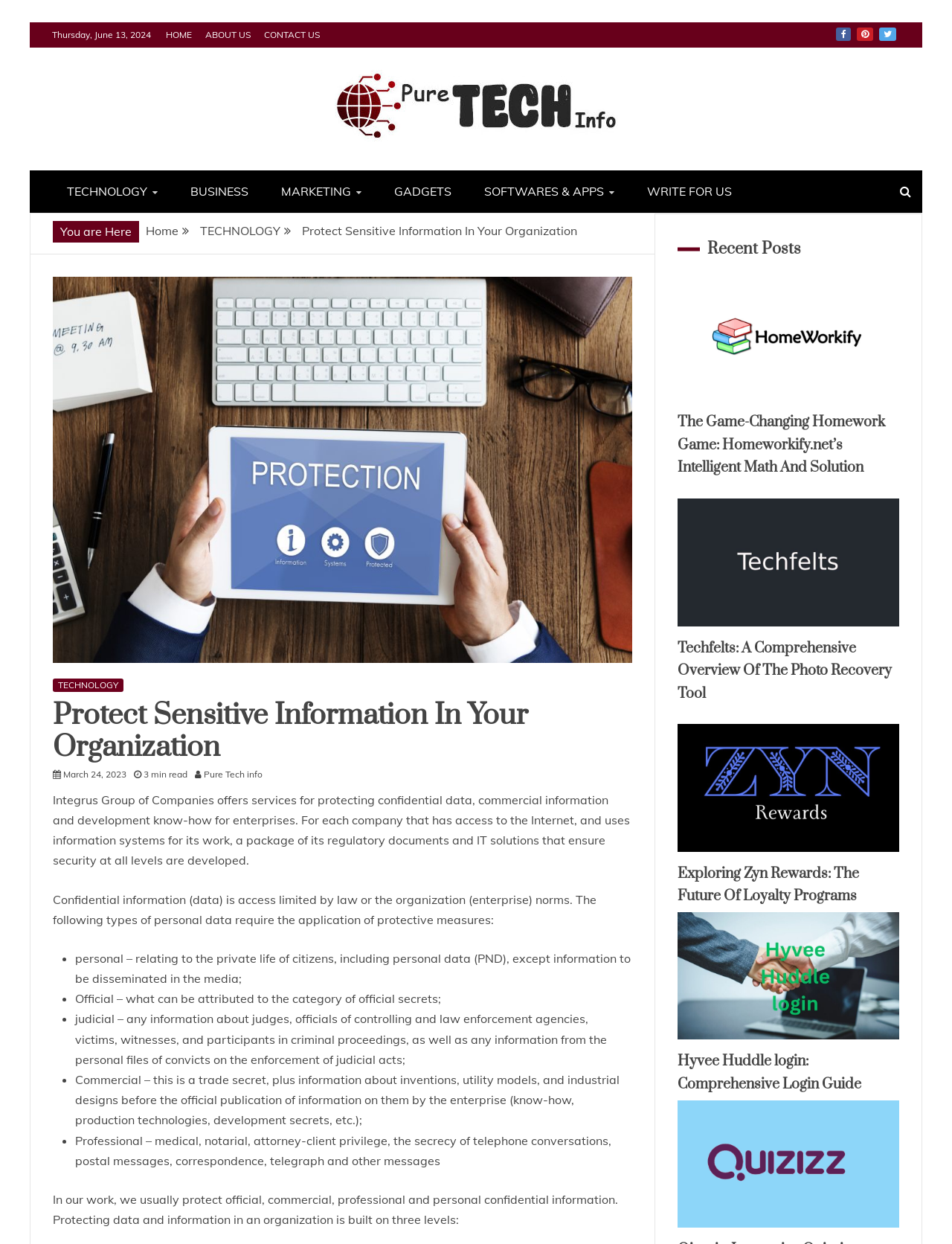Identify the bounding box coordinates for the region of the element that should be clicked to carry out the instruction: "Check recent posts". The bounding box coordinates should be four float numbers between 0 and 1, i.e., [left, top, right, bottom].

[0.711, 0.19, 0.945, 0.21]